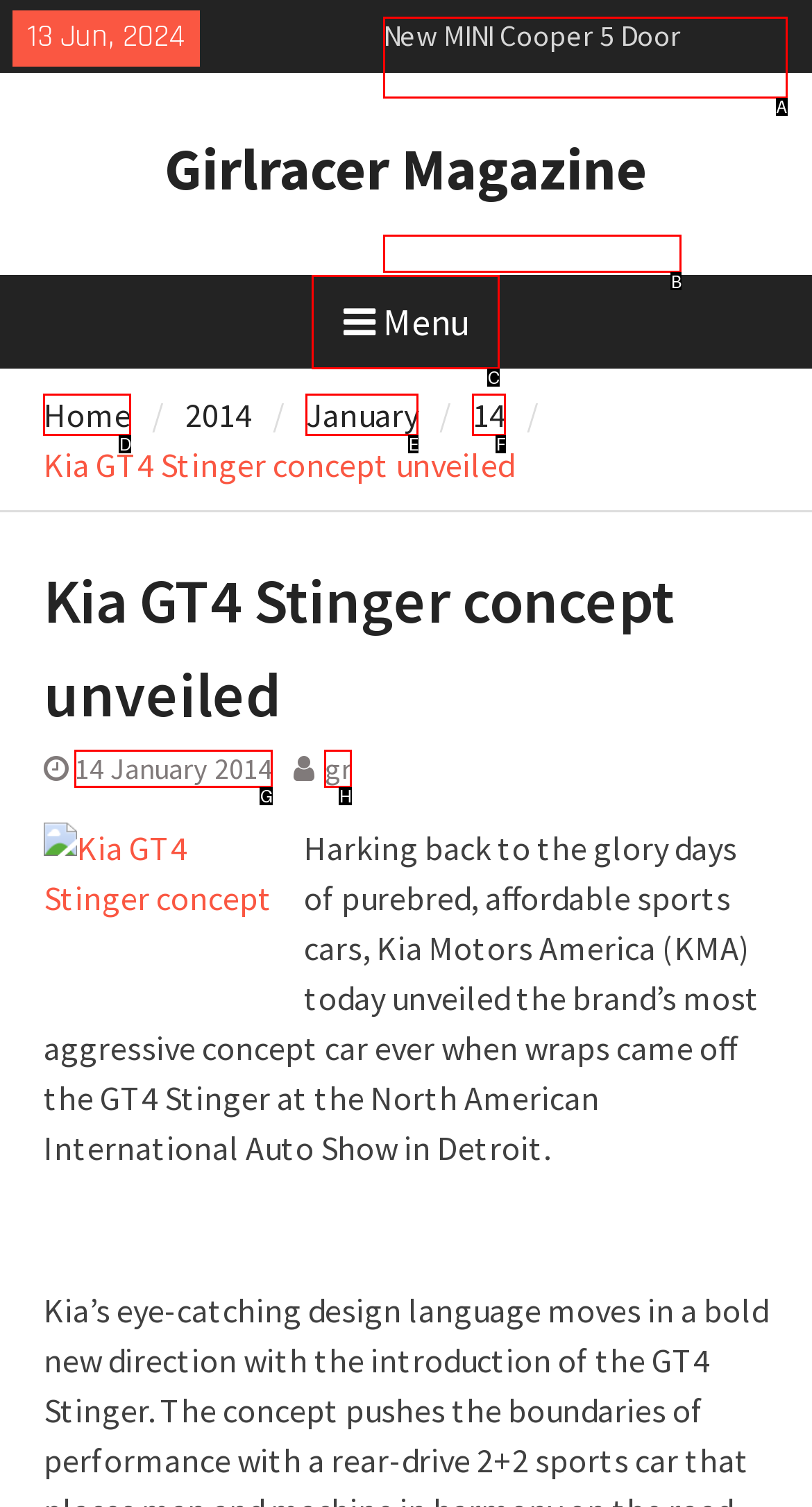Point out the correct UI element to click to carry out this instruction: Click on the 'New MINI Cooper 5 Door' link
Answer with the letter of the chosen option from the provided choices directly.

B